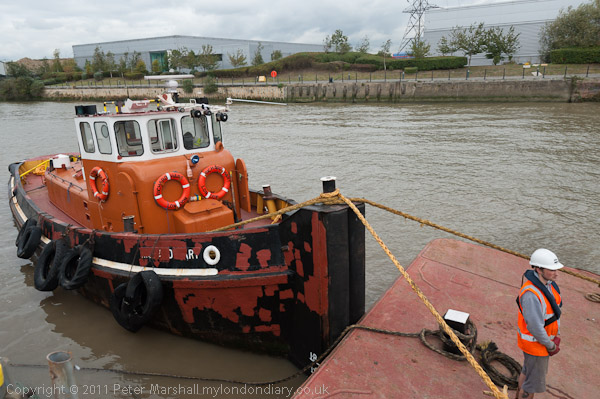What is the worker on the barge wearing?
Based on the image, answer the question with a single word or brief phrase.

Safety helmet and orange vest